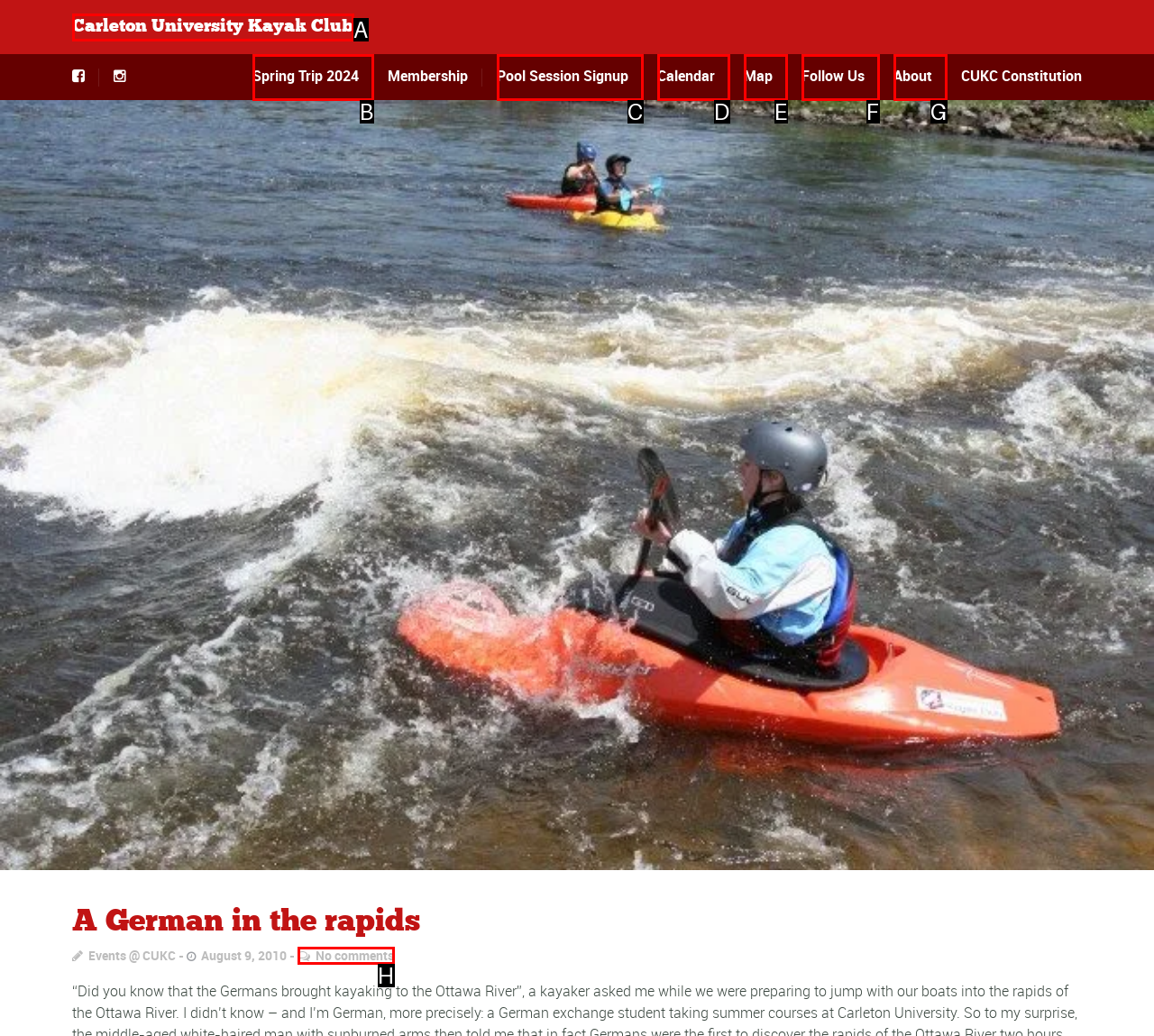Identify the option that corresponds to: Carleton University Kayak Club
Respond with the corresponding letter from the choices provided.

A